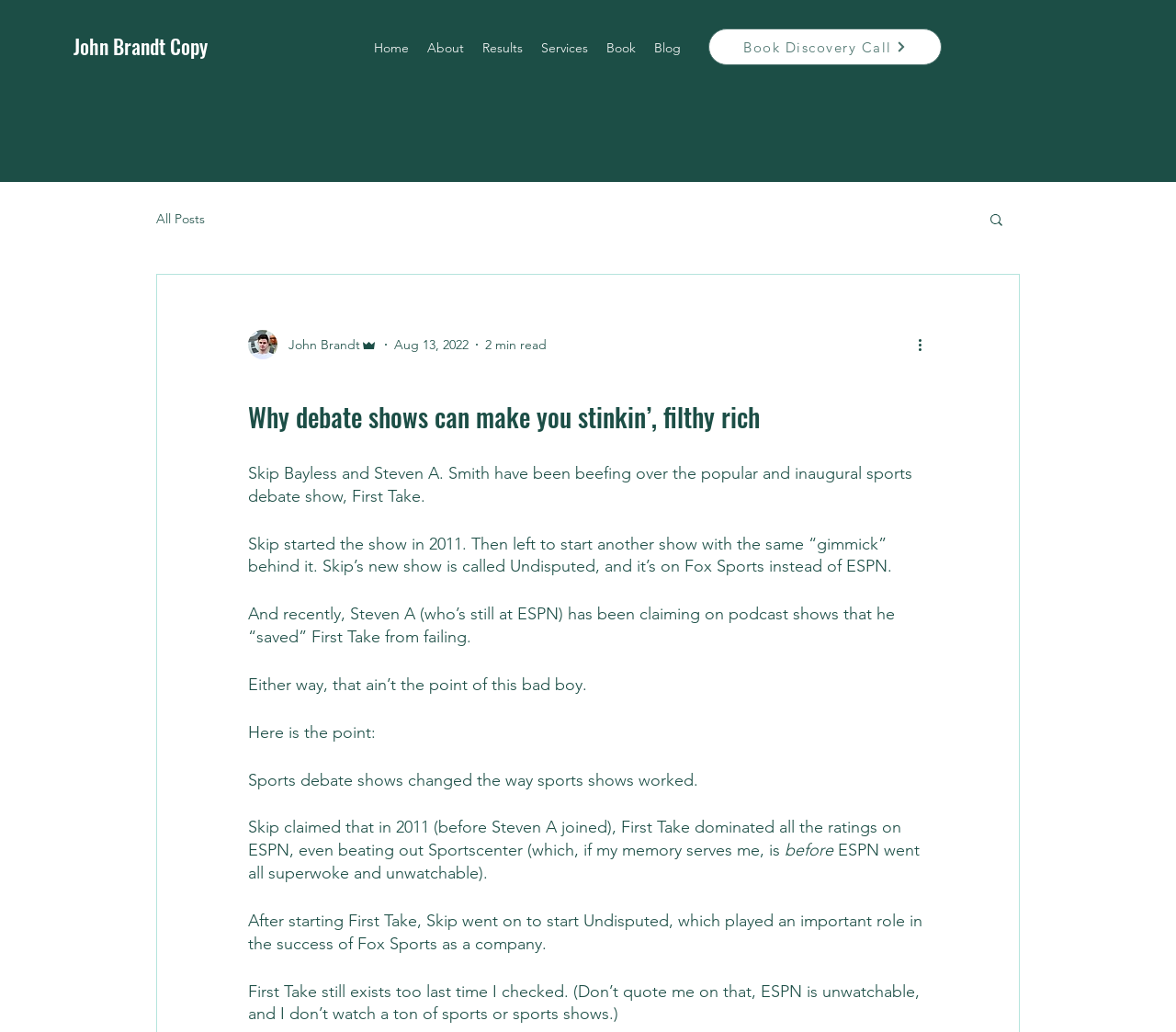How long does it take to read the blog post?
By examining the image, provide a one-word or phrase answer.

2 min